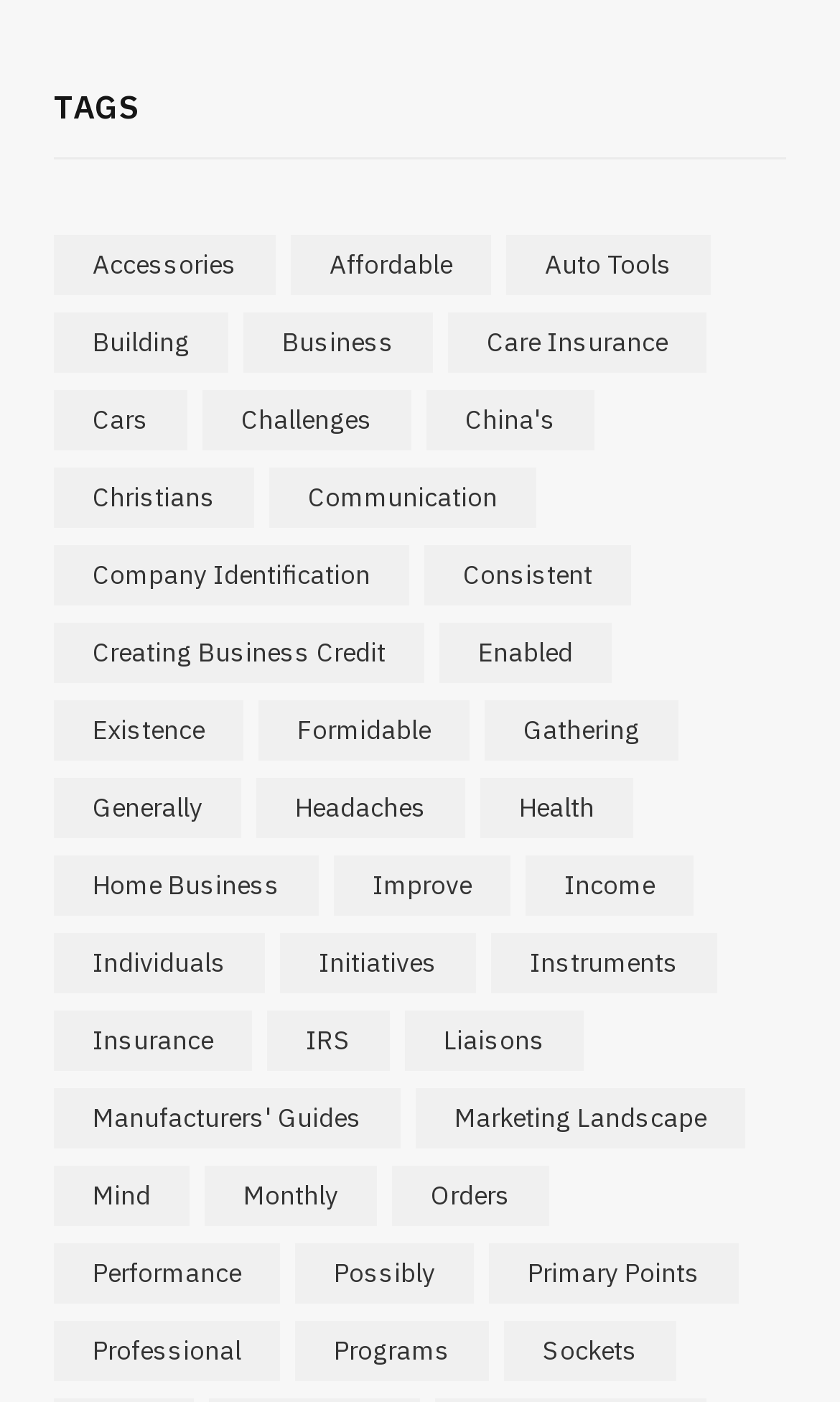Please find the bounding box coordinates for the clickable element needed to perform this instruction: "Click on accessories".

[0.064, 0.167, 0.328, 0.21]